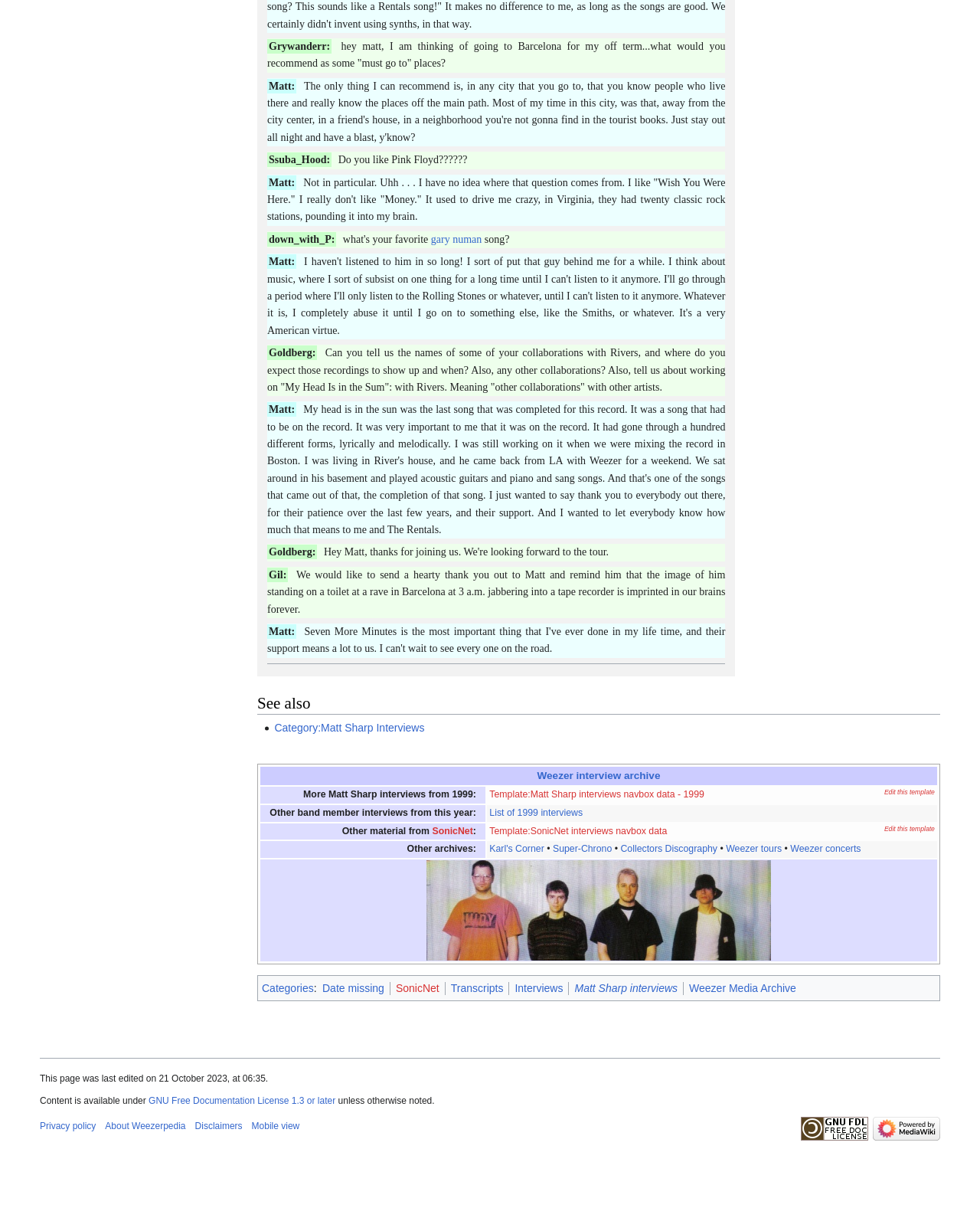Determine the bounding box coordinates of the target area to click to execute the following instruction: "View 'Weezer interview archive'."

[0.548, 0.638, 0.674, 0.647]